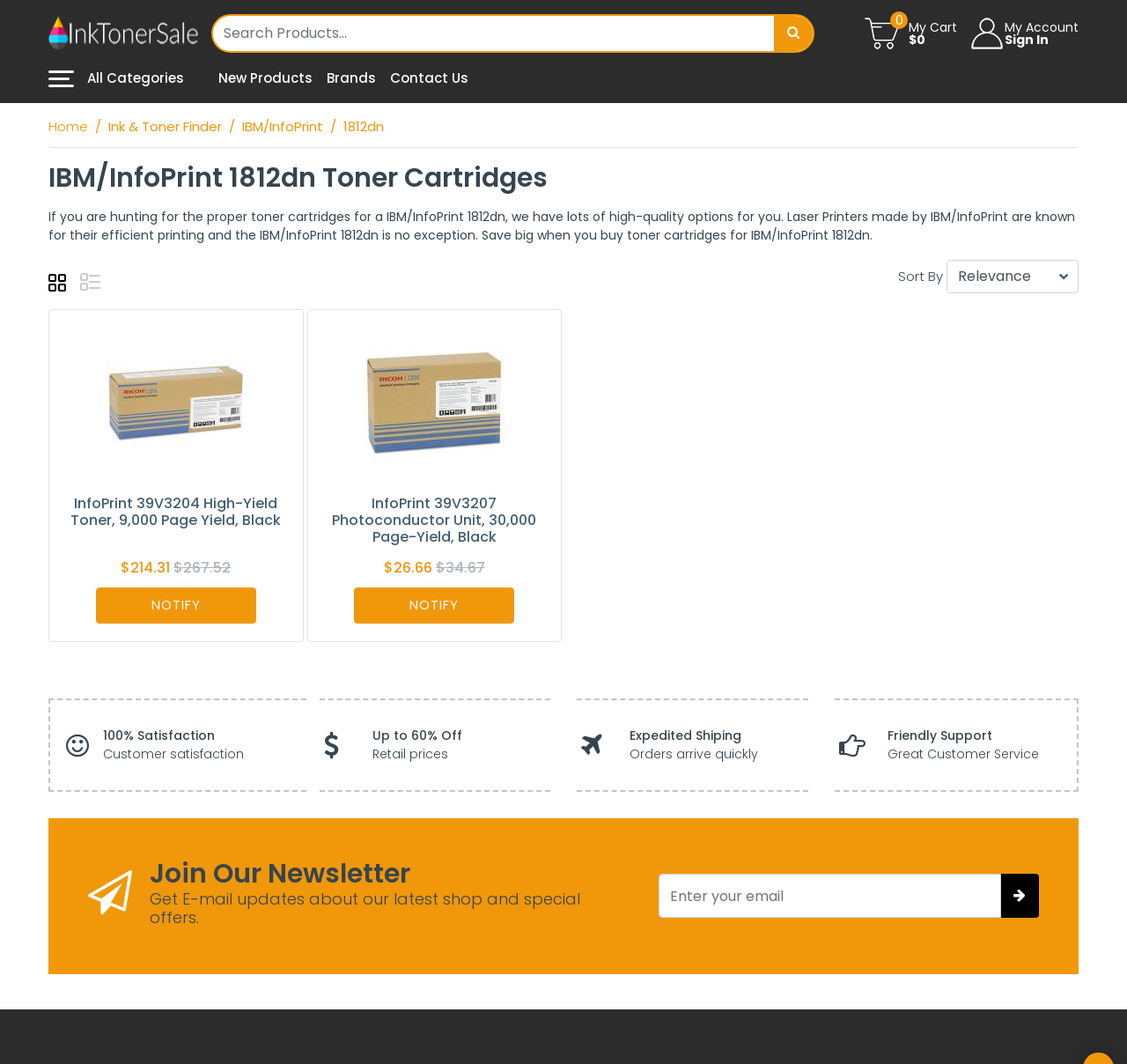Identify the bounding box coordinates of the area you need to click to perform the following instruction: "Click on the 'NOTIFY' button for the 'InfoPrint 39V3204 High-Yield Toner'".

[0.085, 0.552, 0.227, 0.586]